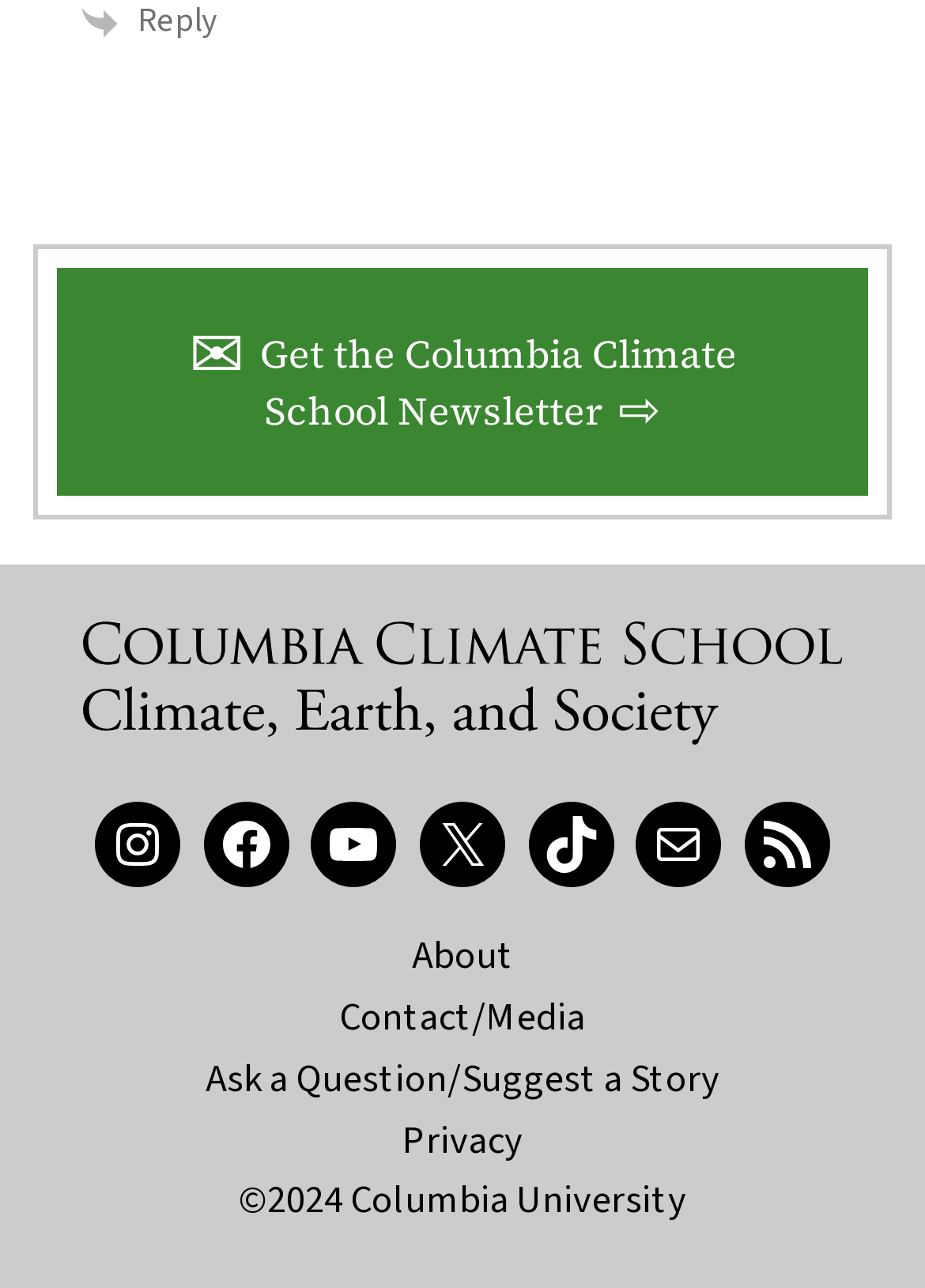Find and specify the bounding box coordinates that correspond to the clickable region for the instruction: "Learn about the school".

[0.445, 0.72, 0.555, 0.763]